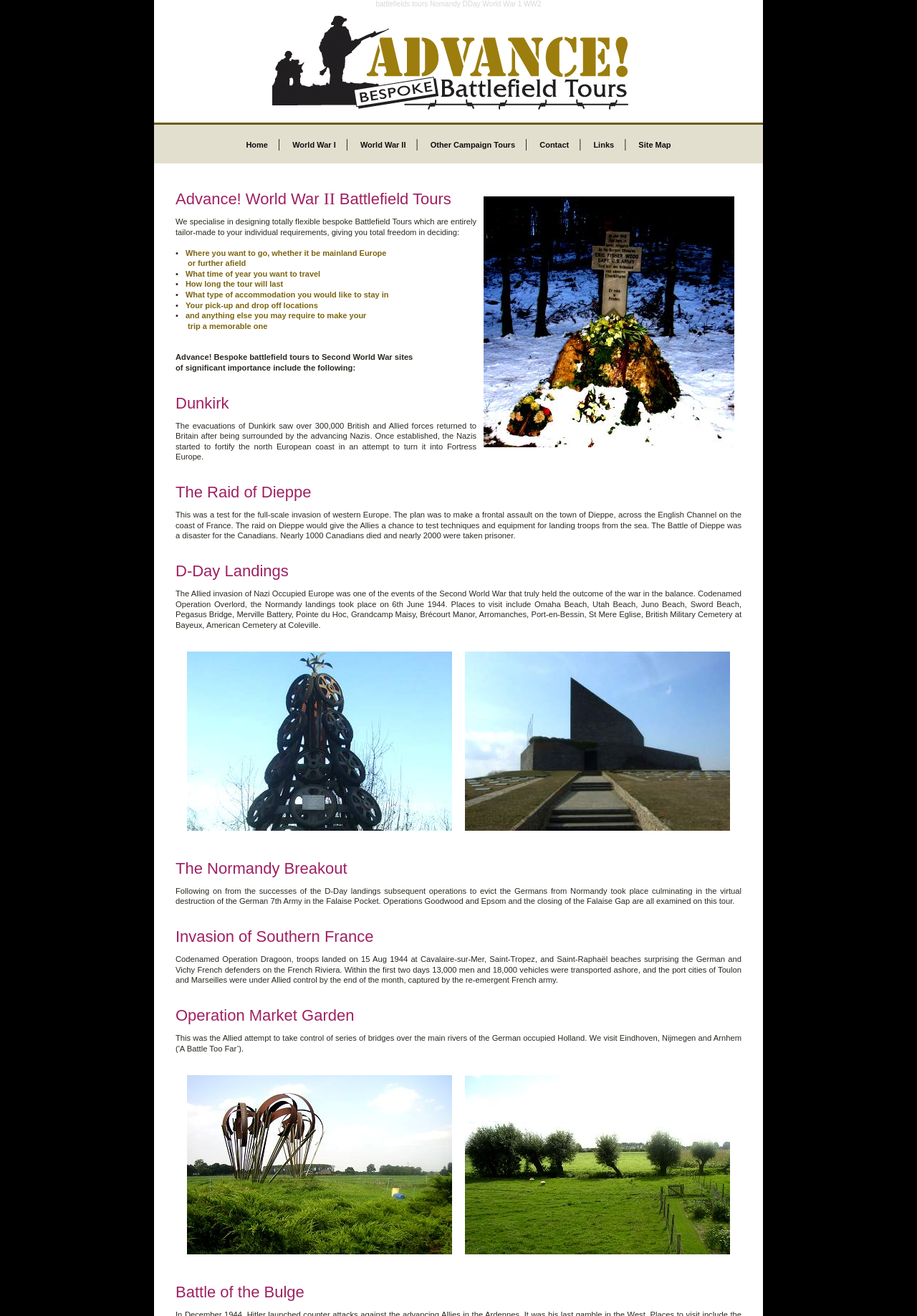Present a detailed account of what is displayed on the webpage.

This webpage is about WWII battlefield tours, specifically focusing on Normandy D-Day landings and other campaigns. At the top, there is a table with two columns, where the left column is empty and the right column contains a brief description of the tours. Below this table, there is a navigation menu with links to different sections of the website, including "Home", "World War I", "World War II", "Other Campaign Tours", "Contact", "Links", and "Site Map".

On the left side of the page, there is a large image related to battlefields tours, and above it, there is a heading that reads "Advance! World War II Battlefield Tours". Below the image, there is a paragraph explaining that the company specializes in designing bespoke battlefield tours that are tailored to individual requirements.

The main content of the page is divided into several sections, each with a heading and a brief description. The sections include "Dunkirk", "The Raid of Dieppe", "D-Day Landings", "The Normandy Breakout", "Invasion of Southern France", "Operation Market Garden", and "Battle of the Bulge". Each section provides a brief overview of the event, including its significance and key locations.

Throughout the page, there are several images and icons, including a WWII battlefields tours logo and a few other images related to the battles and campaigns mentioned. The overall layout is organized and easy to follow, with clear headings and concise text.